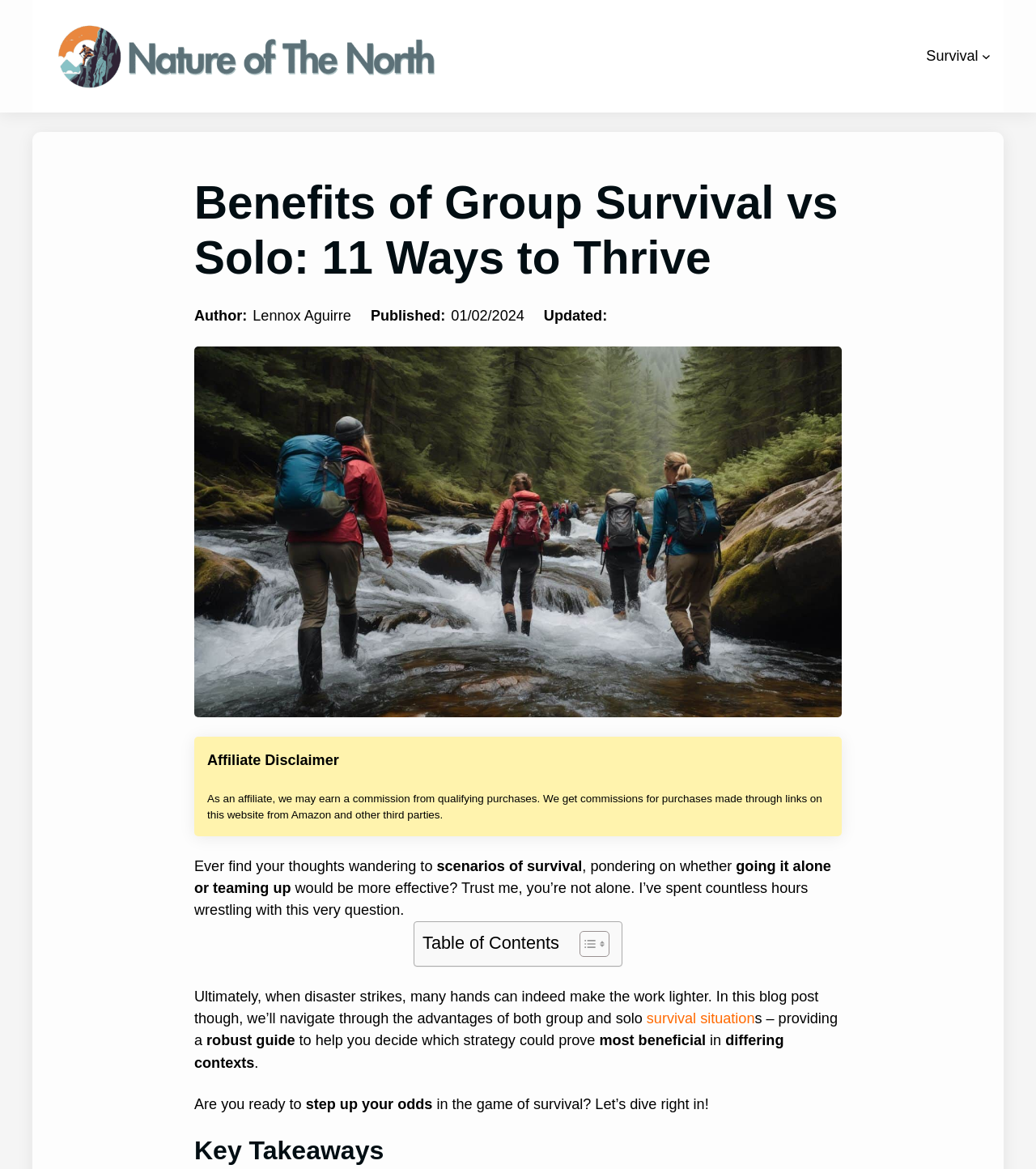Provide the bounding box coordinates, formatted as (top-left x, top-left y, bottom-right x, bottom-right y), with all values being floating point numbers between 0 and 1. Identify the bounding box of the UI element that matches the description: survival situation

[0.624, 0.865, 0.728, 0.878]